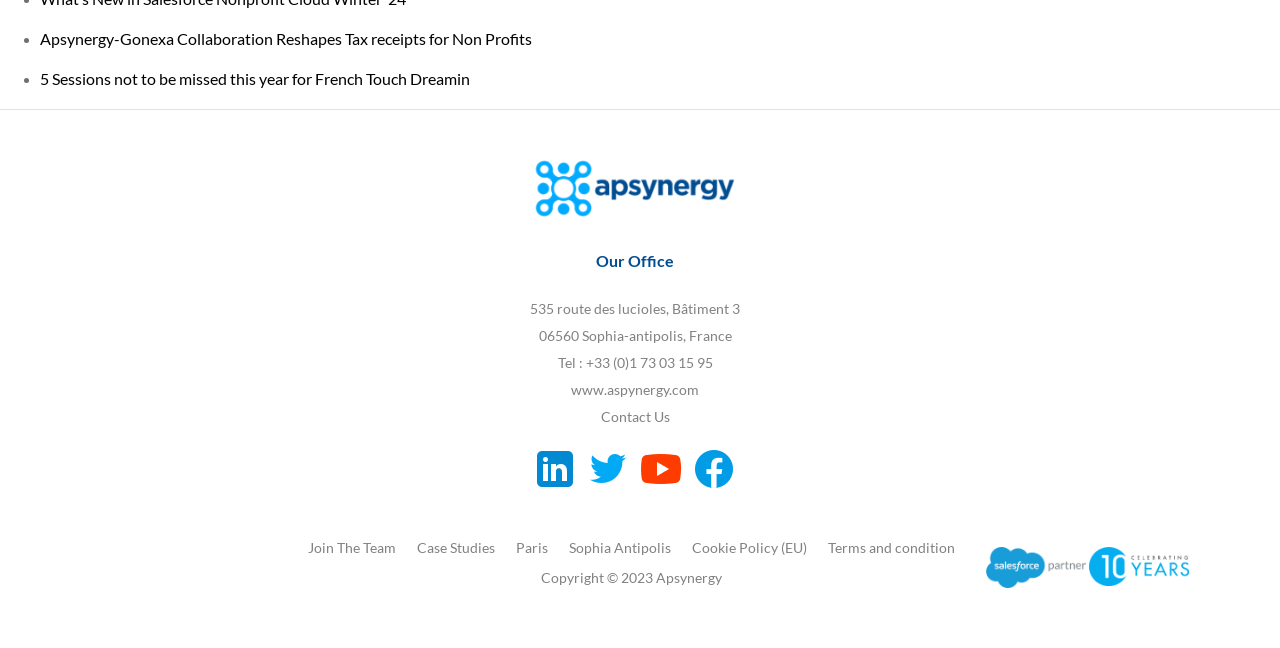Find the bounding box coordinates of the element you need to click on to perform this action: 'Call the office phone number'. The coordinates should be represented by four float values between 0 and 1, in the format [left, top, right, bottom].

[0.436, 0.546, 0.557, 0.573]